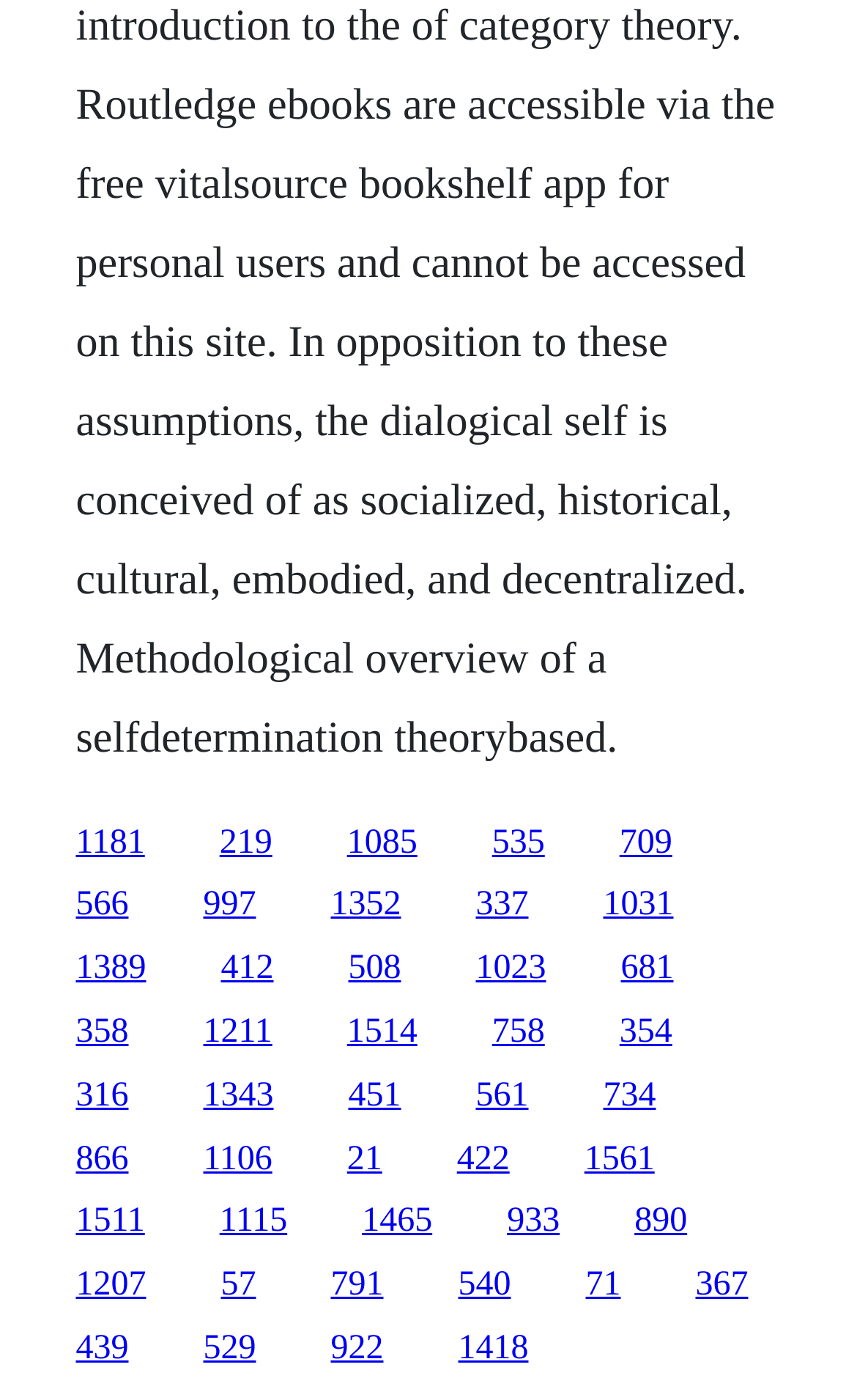Predict the bounding box coordinates of the area that should be clicked to accomplish the following instruction: "access the twenty-first link". The bounding box coordinates should consist of four float numbers between 0 and 1, i.e., [left, top, right, bottom].

[0.088, 0.814, 0.15, 0.841]